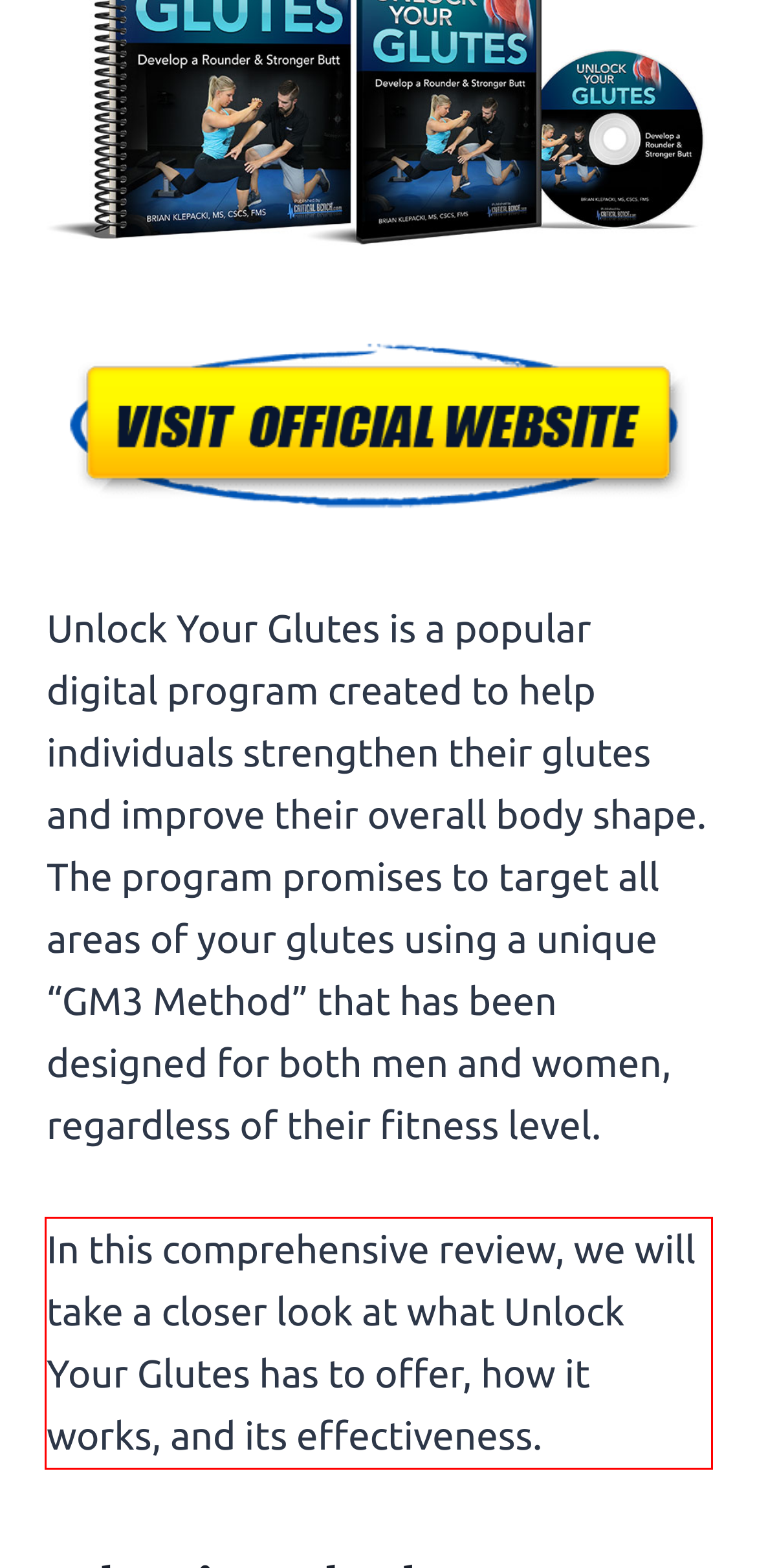Look at the screenshot of the webpage, locate the red rectangle bounding box, and generate the text content that it contains.

In this comprehensive review, we will take a closer look at what Unlock Your Glutes has to offer, how it works, and its effectiveness.